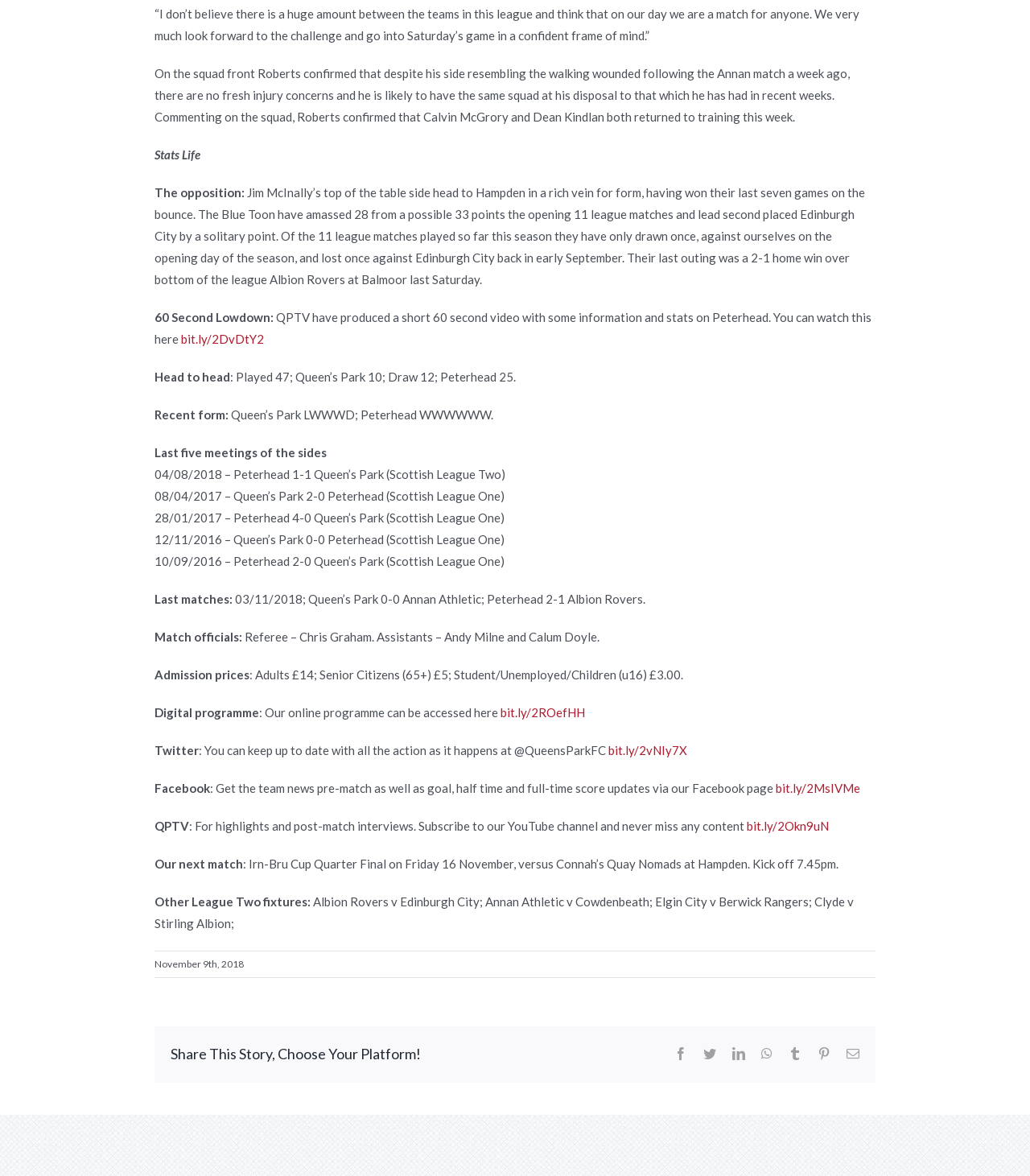How many points have Peterhead amassed in the last 11 league matches?
Please answer using one word or phrase, based on the screenshot.

28